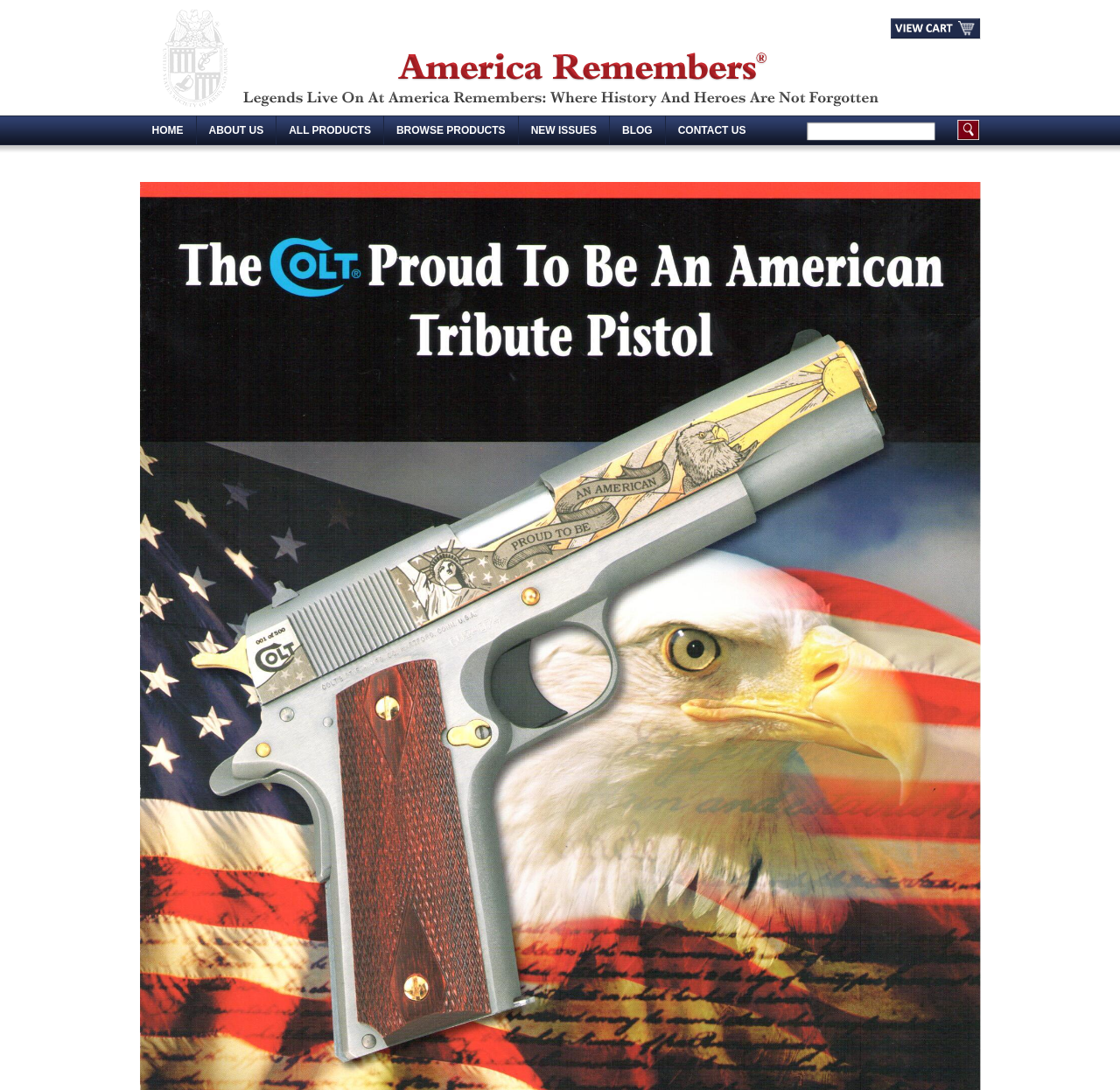Please specify the coordinates of the bounding box for the element that should be clicked to carry out this instruction: "Contact US". The coordinates must be four float numbers between 0 and 1, formatted as [left, top, right, bottom].

[0.594, 0.106, 0.677, 0.133]